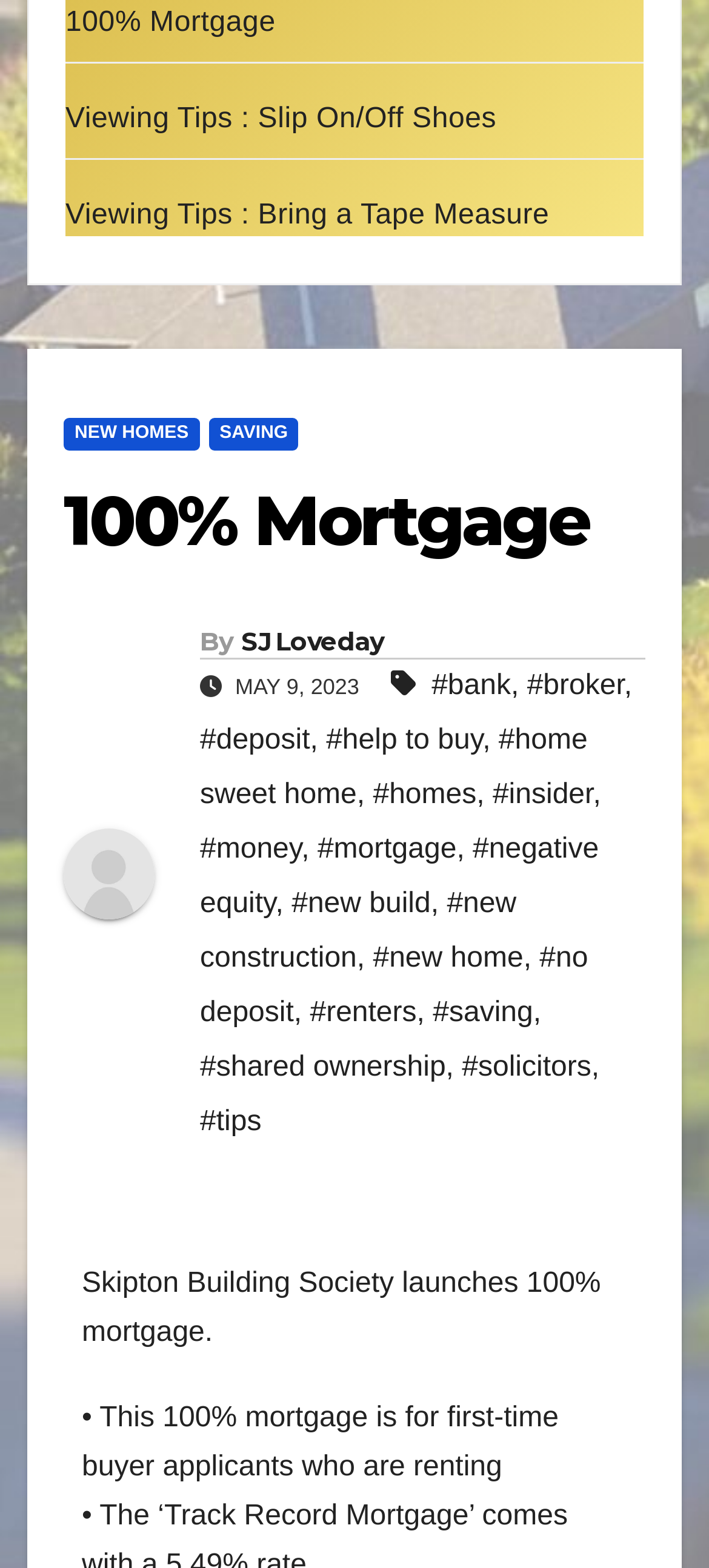Please identify the bounding box coordinates of the element I should click to complete this instruction: 'View 'NEW HOMES' page'. The coordinates should be given as four float numbers between 0 and 1, like this: [left, top, right, bottom].

[0.09, 0.267, 0.281, 0.287]